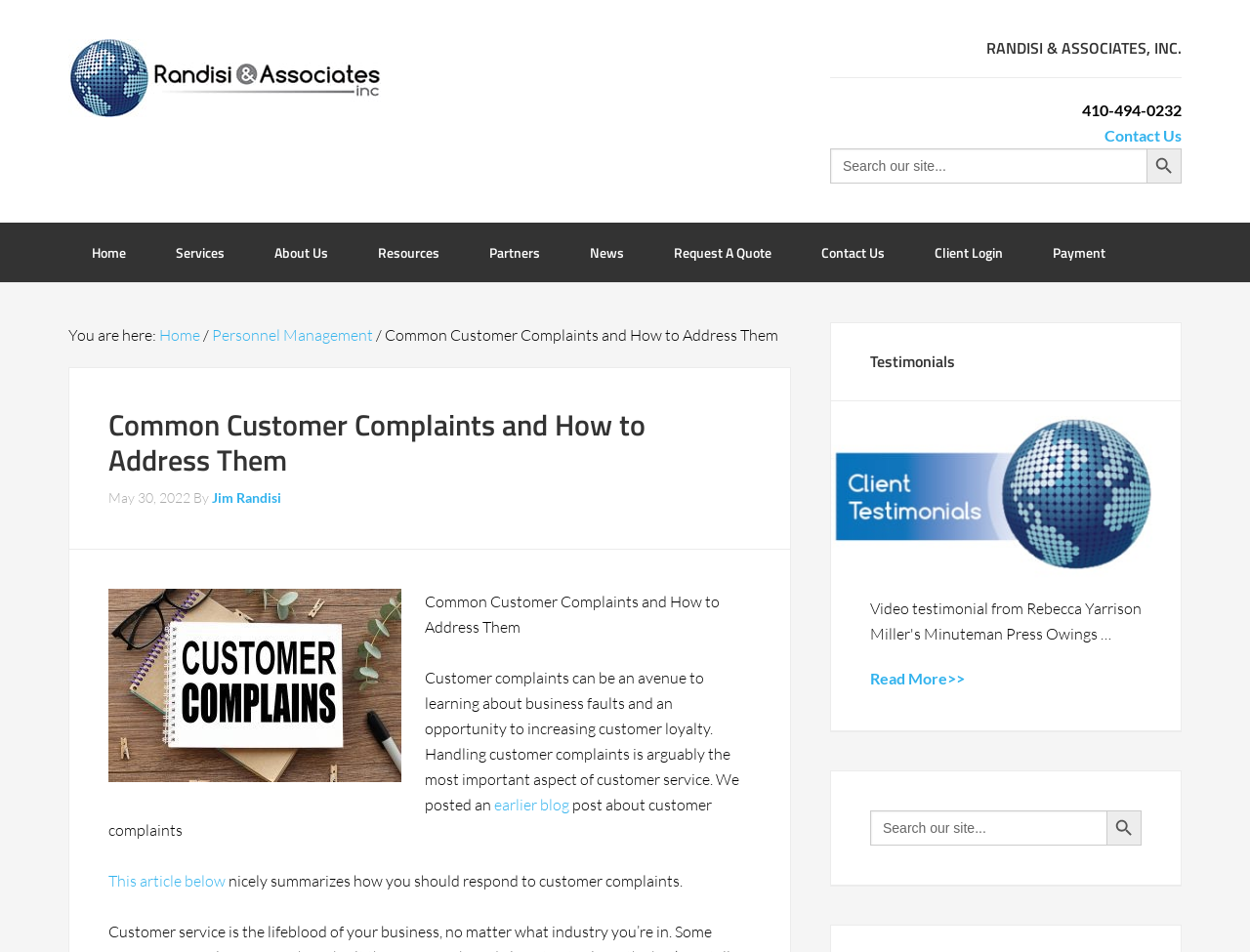From the screenshot, find the bounding box of the UI element matching this description: "Randisi & Associates". Supply the bounding box coordinates in the form [left, top, right, bottom], each a float between 0 and 1.

[0.055, 0.041, 0.305, 0.123]